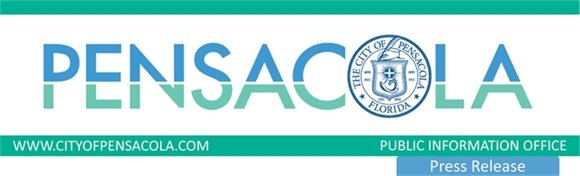What is the URL of the city's website?
Give a comprehensive and detailed explanation for the question.

The lower section of the header includes the city's website URL, 'www.cityofpensacola.com', followed by 'PUBLIC INFORMATION OFFICE', and a 'Press Release' label, indicating the formal context of the announcement.